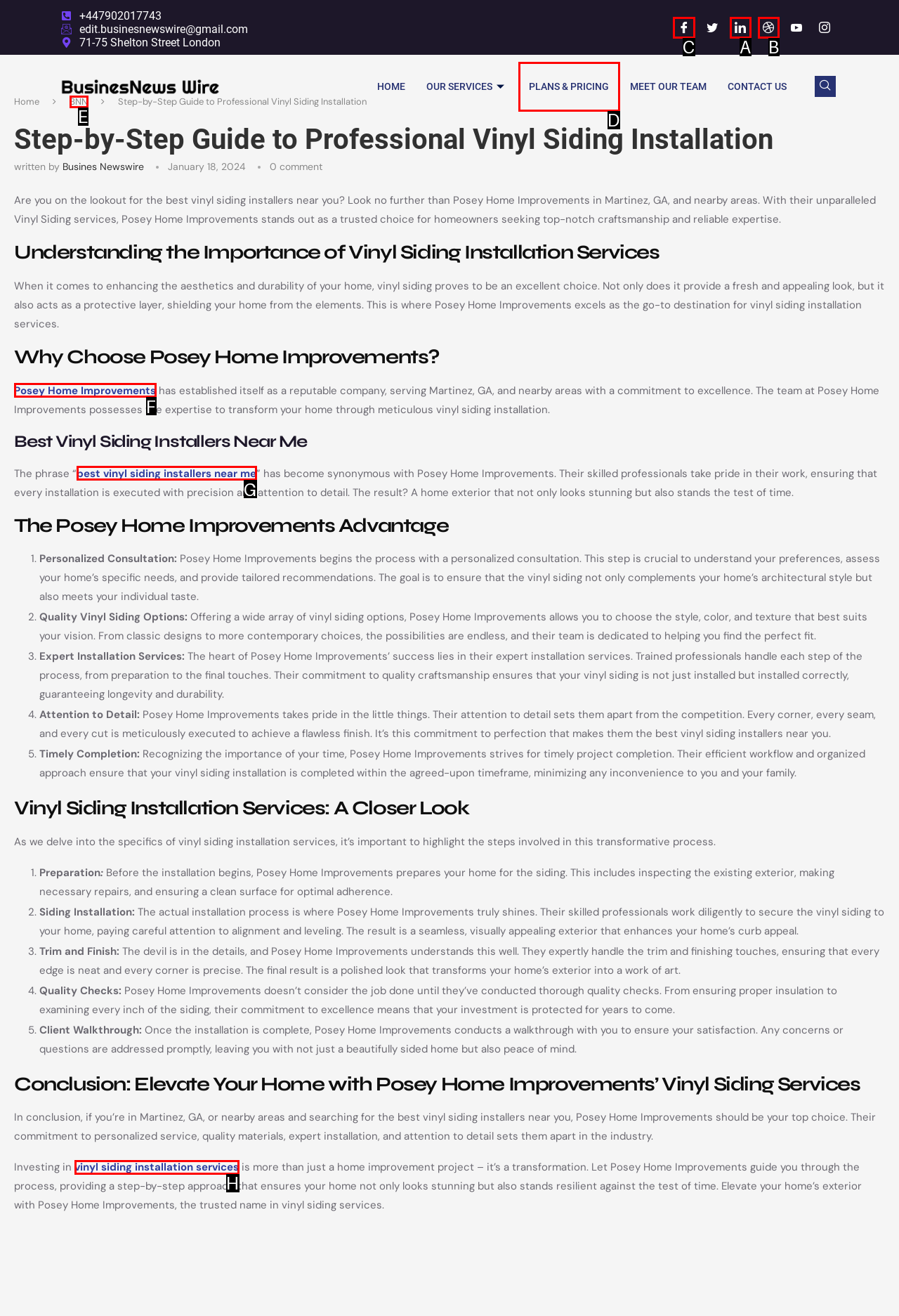Specify which UI element should be clicked to accomplish the task: Click on the Facebook link. Answer with the letter of the correct choice.

C